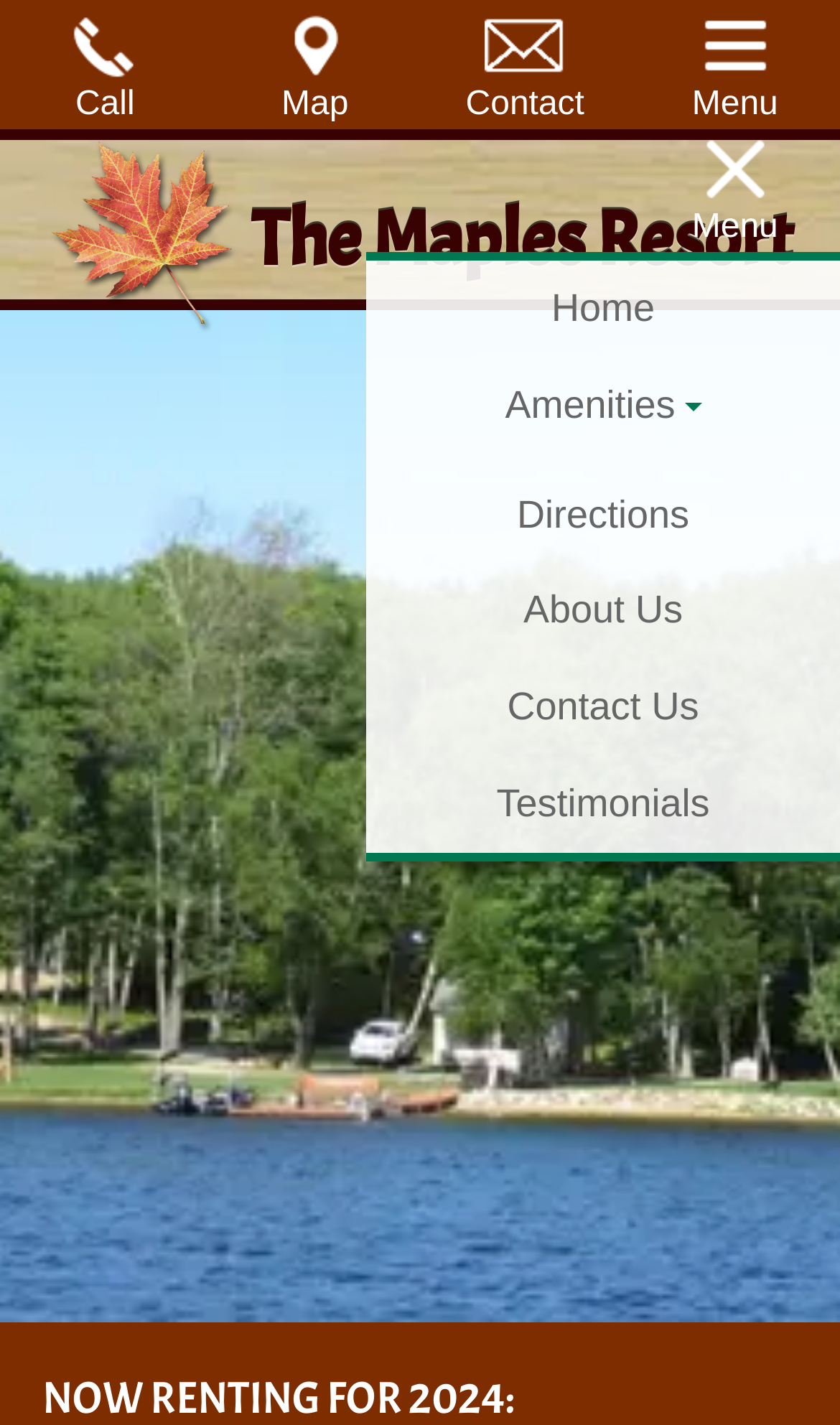What is the phone number of The Maples Resort?
Refer to the image and provide a concise answer in one word or phrase.

(414) 737-9037